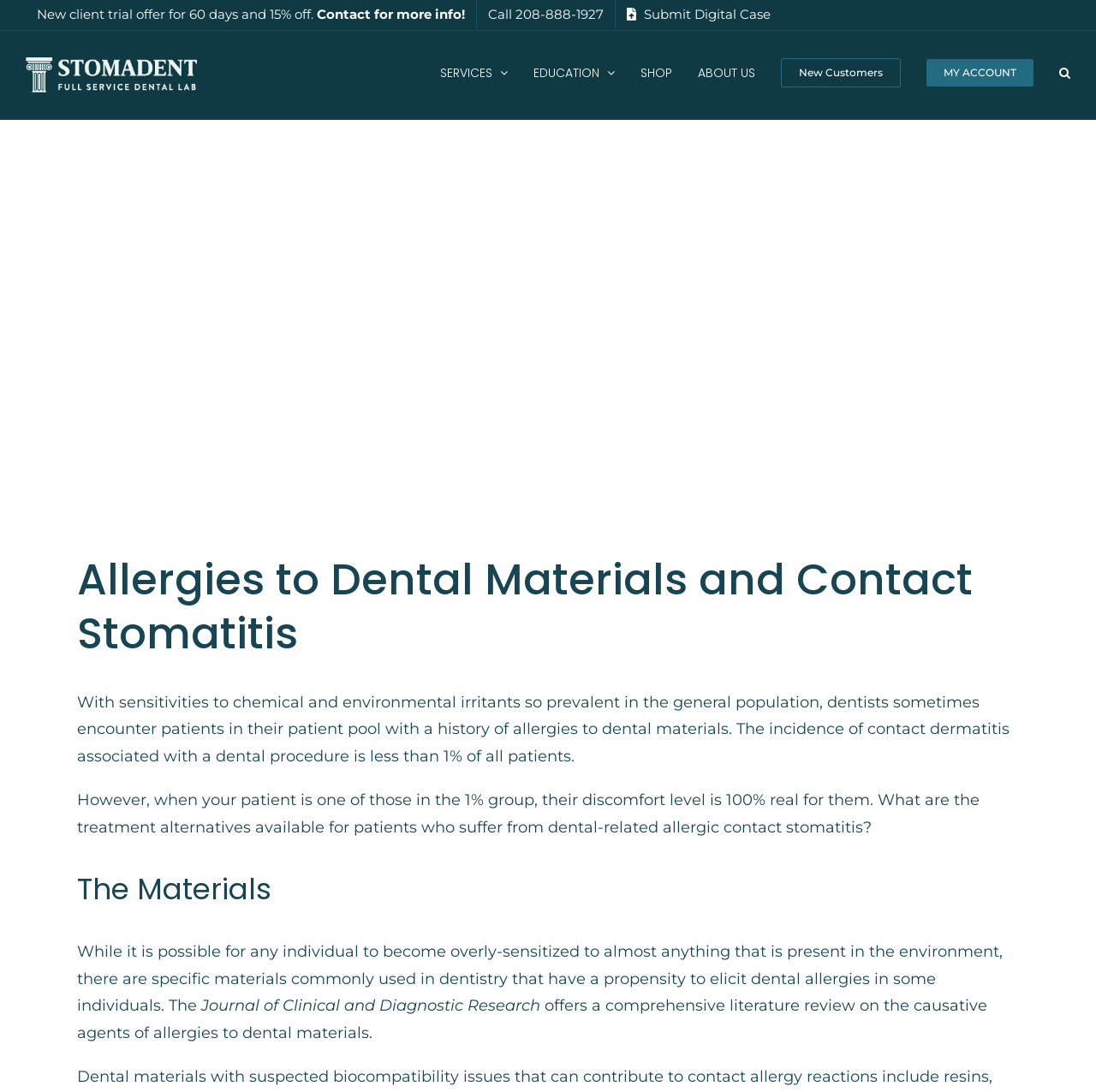Please predict the bounding box coordinates of the element's region where a click is necessary to complete the following instruction: "Call the phone number". The coordinates should be represented by four float numbers between 0 and 1, i.e., [left, top, right, bottom].

[0.435, 0.0, 0.561, 0.027]